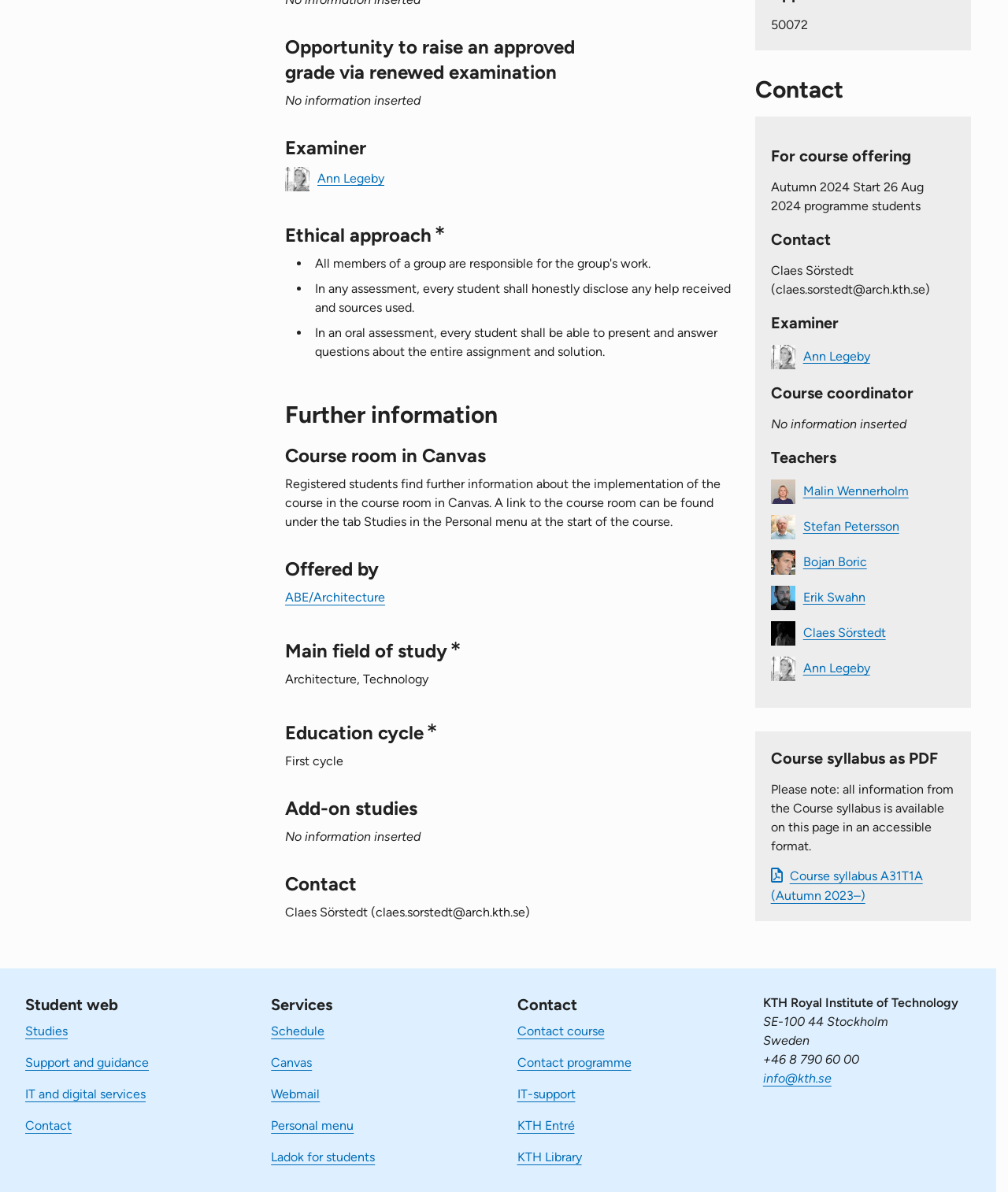What is the main field of study for this course?
Answer the question with a detailed and thorough explanation.

I found the answer by looking at the StaticText element with the text 'Architecture, Technology' which is located under the heading 'Main field of studyRetrieved from course syllabus'.